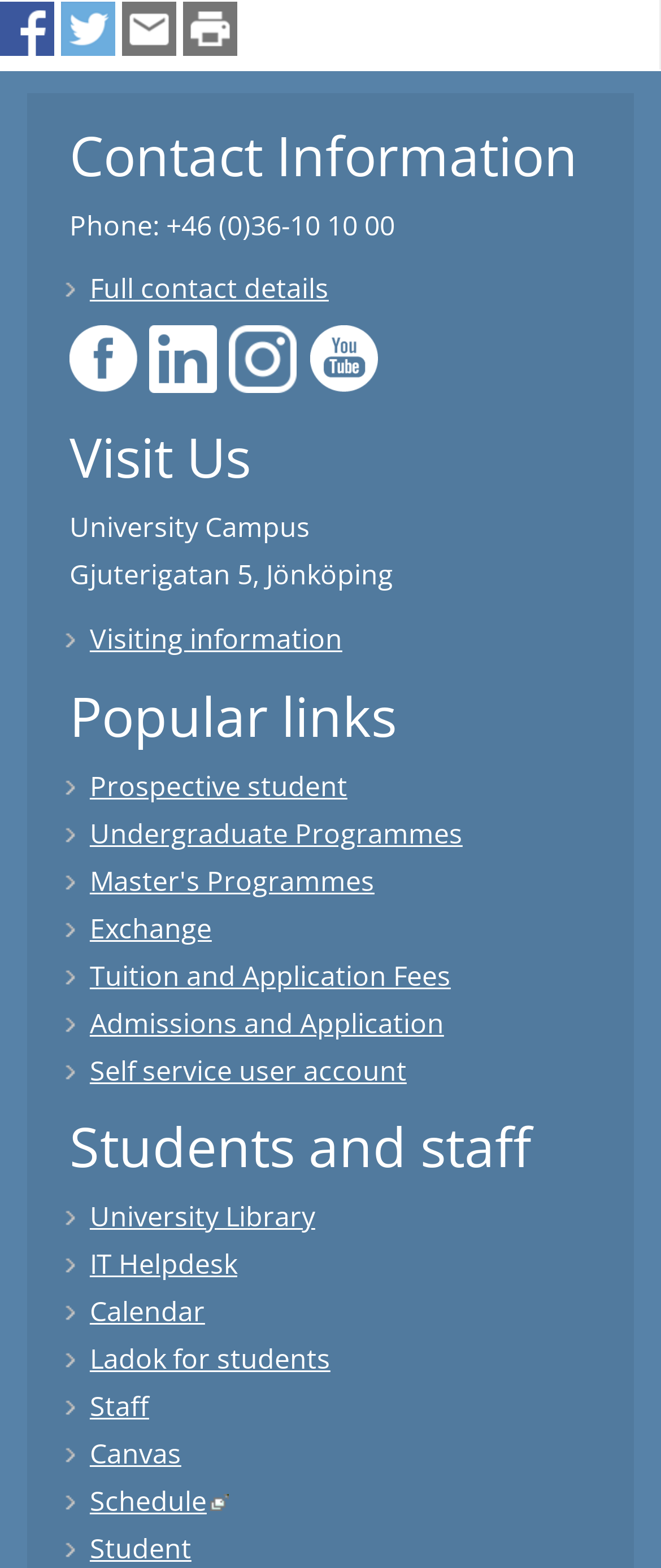Find the bounding box coordinates for the area you need to click to carry out the instruction: "Follow us on Twitter". The coordinates should be four float numbers between 0 and 1, indicated as [left, top, right, bottom].

[0.226, 0.232, 0.329, 0.256]